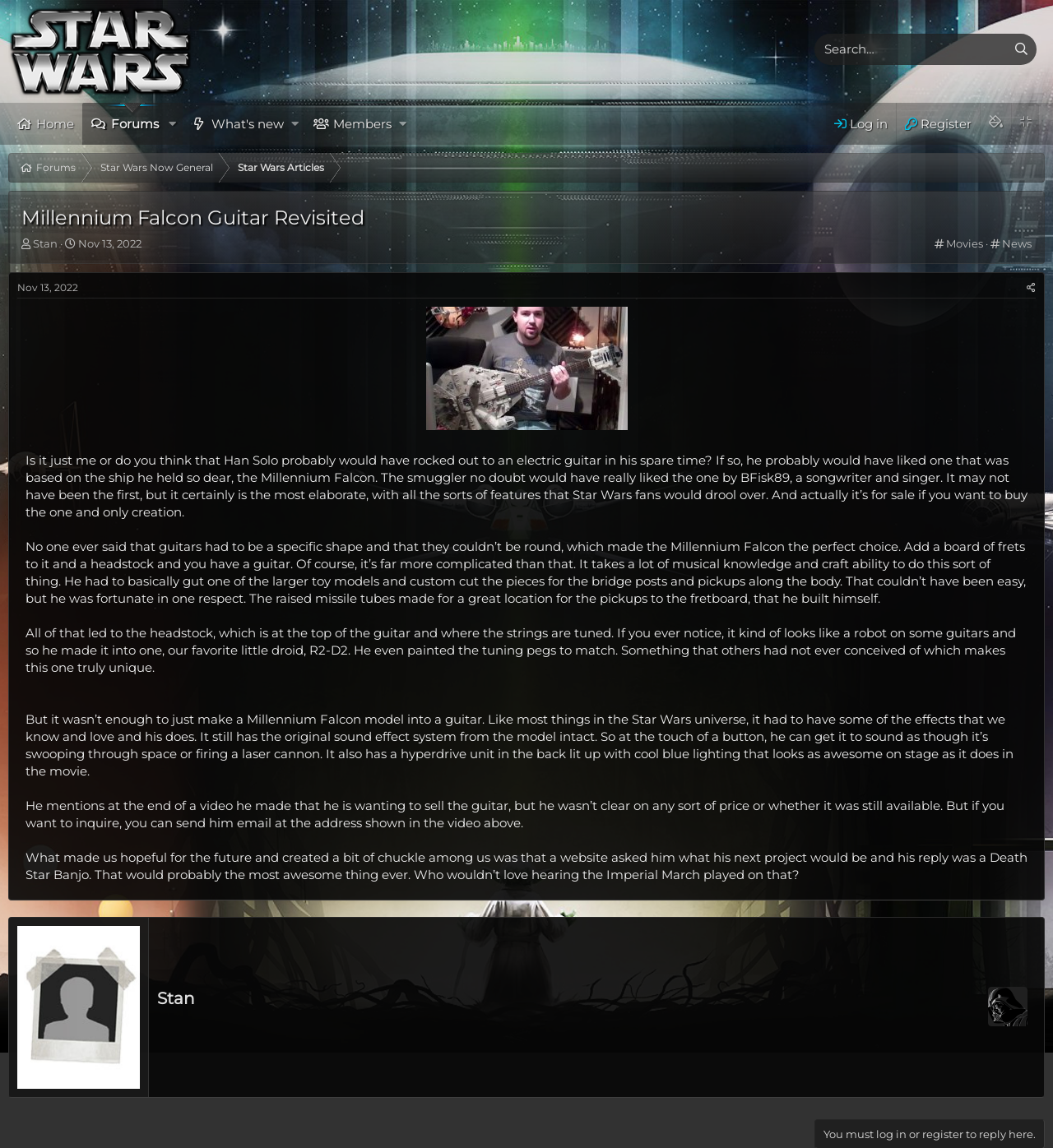Locate the bounding box of the UI element defined by this description: "aria-label="xentr_enter_your_search_here" name="keywords" placeholder="Search…"". The coordinates should be given as four float numbers between 0 and 1, formatted as [left, top, right, bottom].

[0.774, 0.03, 0.955, 0.056]